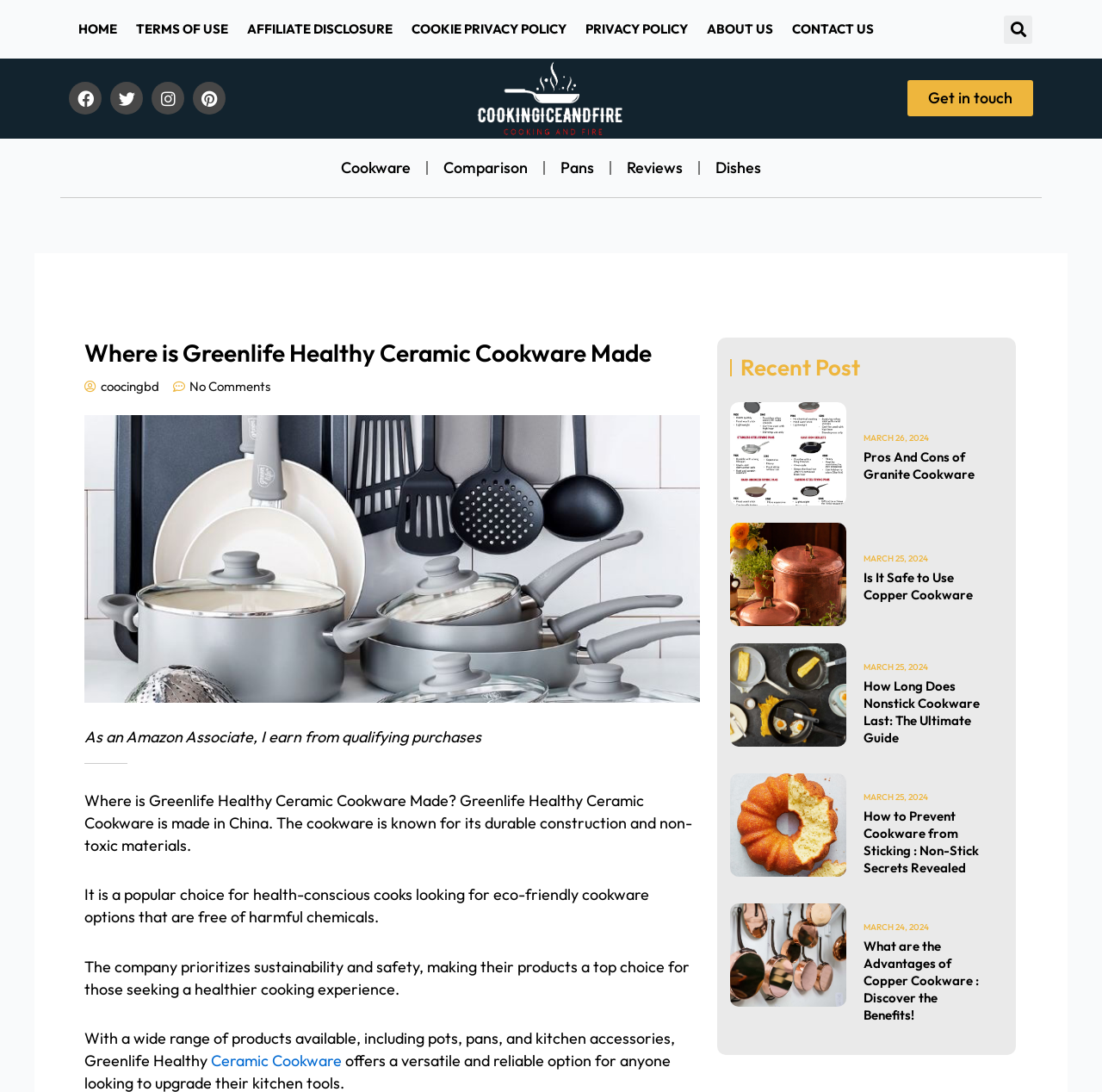What is the topic of the recent post?
Offer a detailed and full explanation in response to the question.

The recent post section of the webpage lists several articles related to cookware, including 'Pros And Cons of Granite Cookware', 'Is It Safe to Use Copper Cookware', and 'How Long Does Nonstick Cookware Last: The Ultimate Guide'.